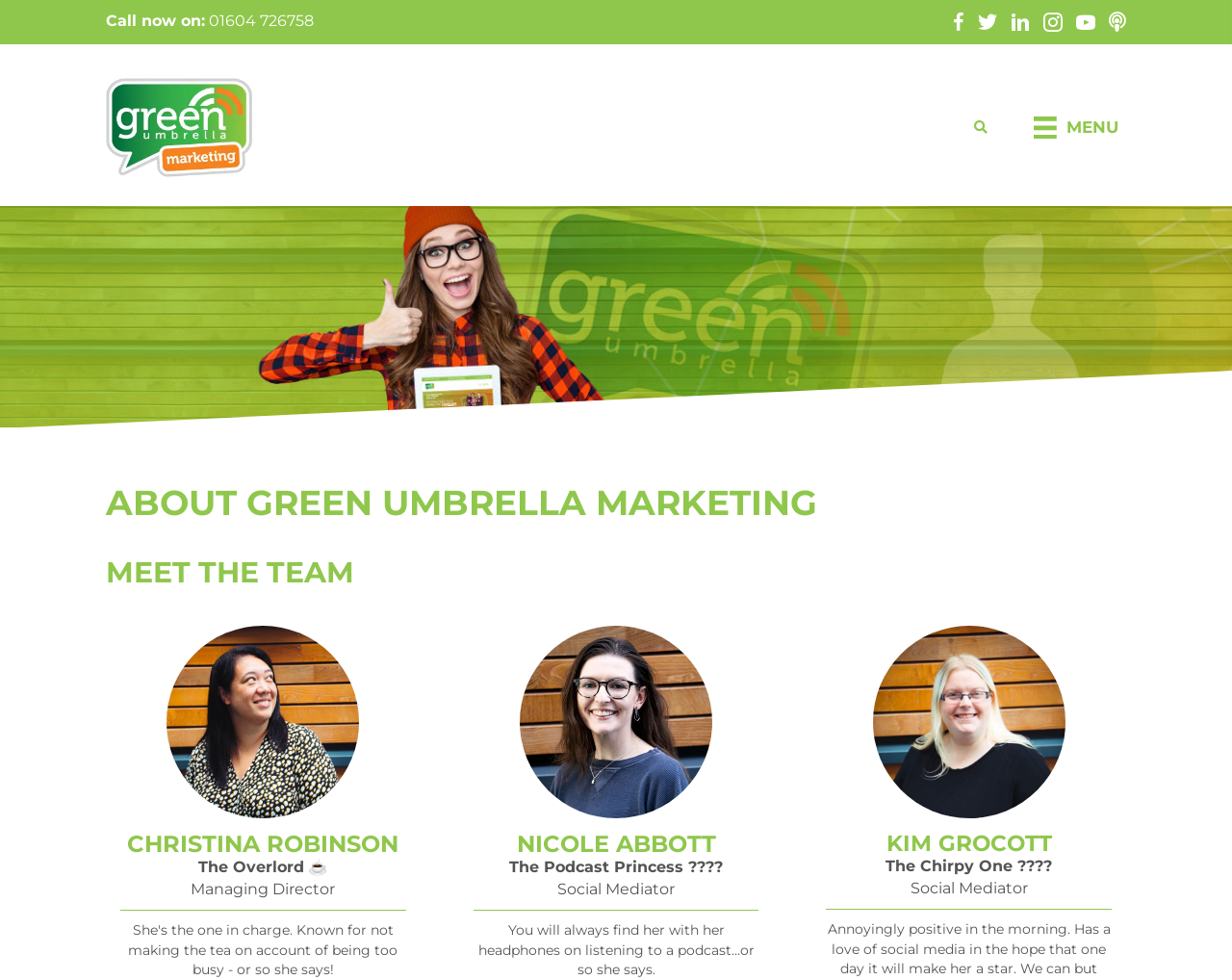Given the element description Menu, predict the bounding box coordinates for the UI element in the webpage screenshot. The format should be (top-left x, top-left y, bottom-right x, bottom-right y), and the values should be between 0 and 1.

[0.833, 0.111, 0.914, 0.15]